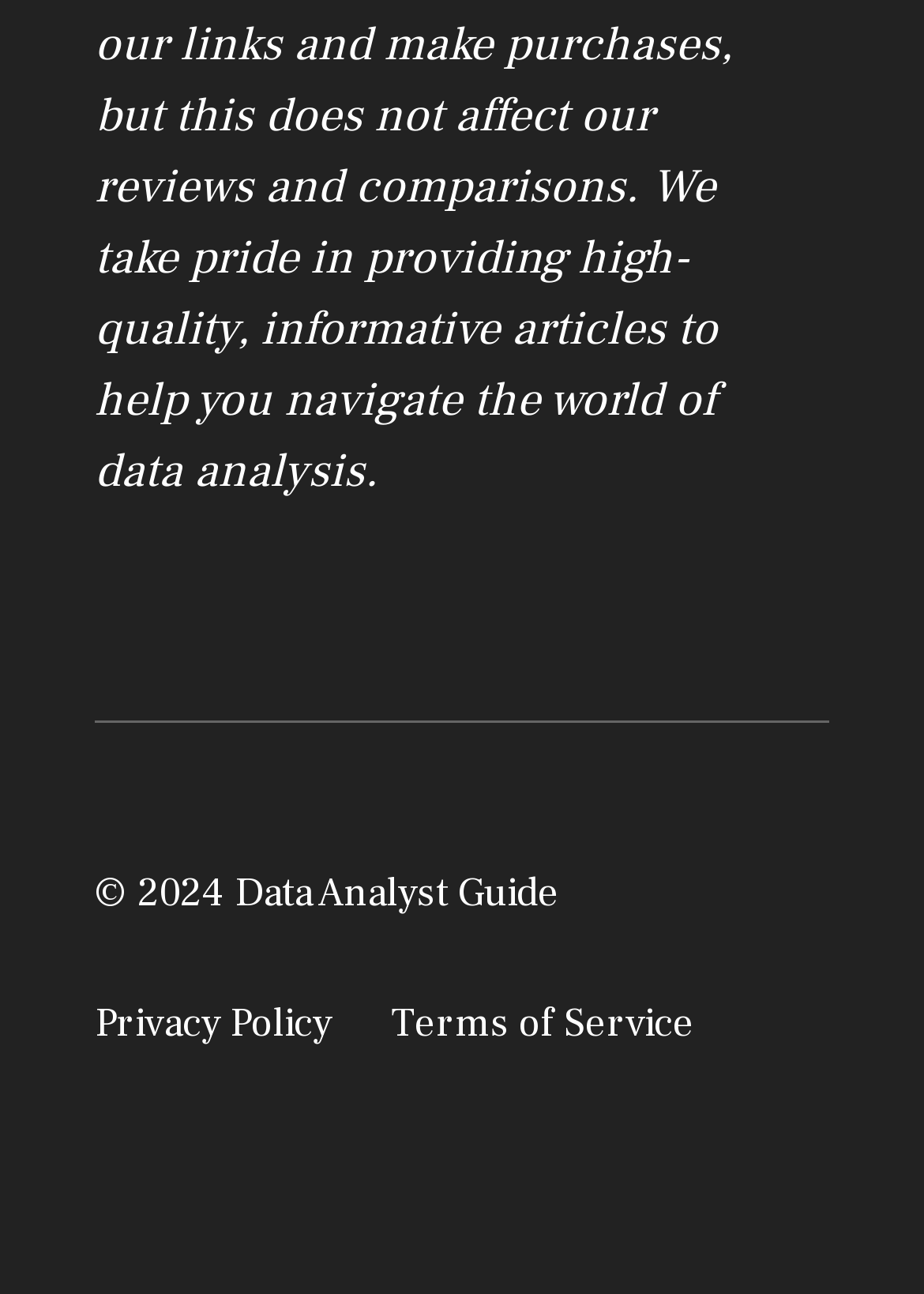Please find the bounding box for the UI component described as follows: "Terms of Service".

[0.423, 0.77, 0.751, 0.817]